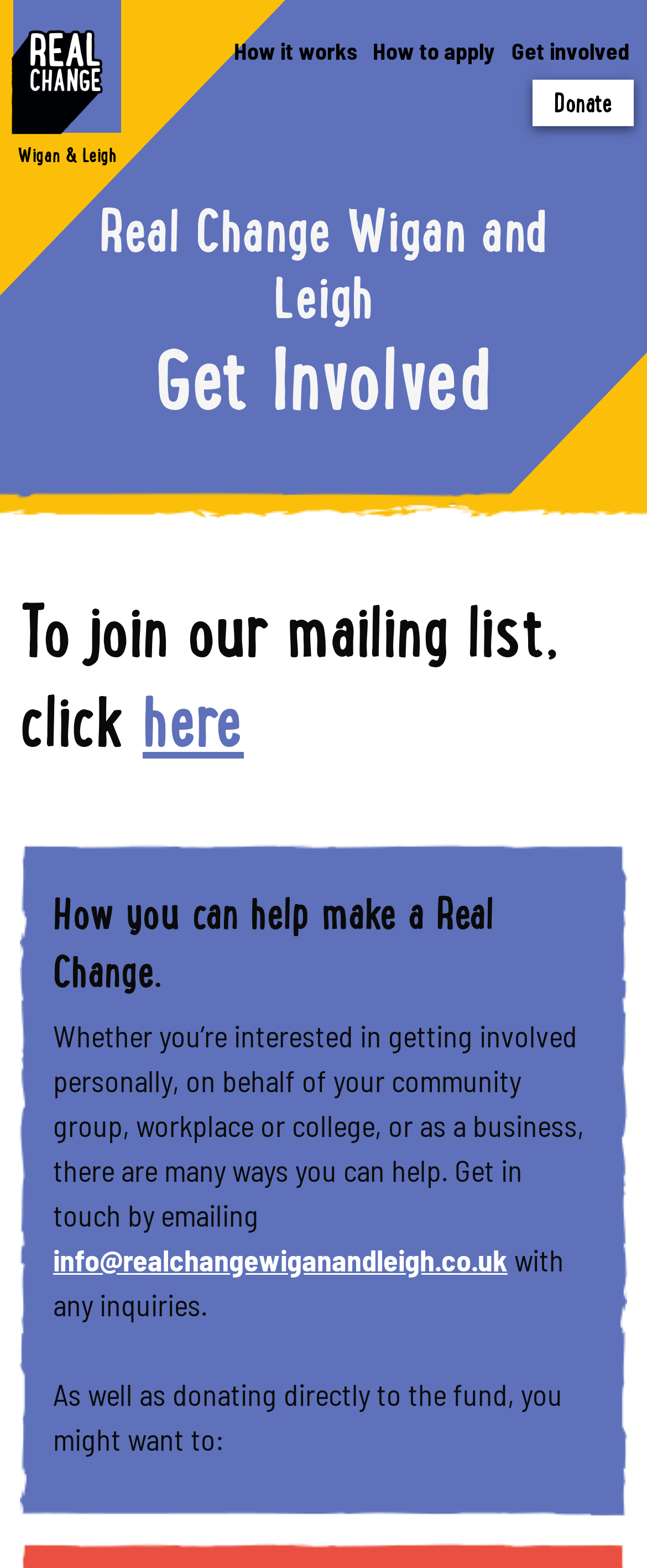Provide the bounding box coordinates for the UI element described in this sentence: "here". The coordinates should be four float values between 0 and 1, i.e., [left, top, right, bottom].

[0.221, 0.426, 0.377, 0.491]